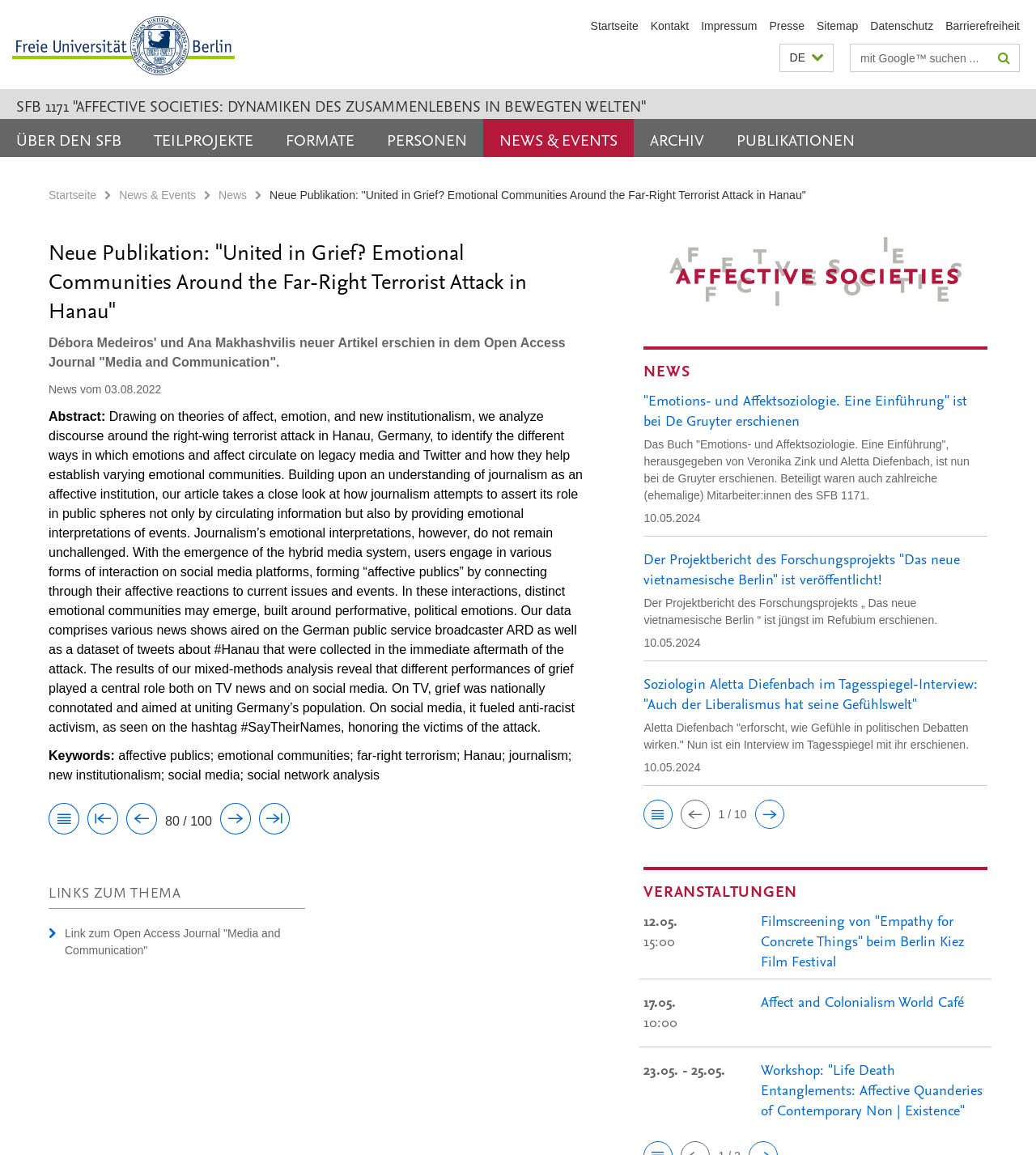Locate the bounding box coordinates of the clickable element to fulfill the following instruction: "go to news and events". Provide the coordinates as four float numbers between 0 and 1 in the format [left, top, right, bottom].

[0.466, 0.103, 0.612, 0.136]